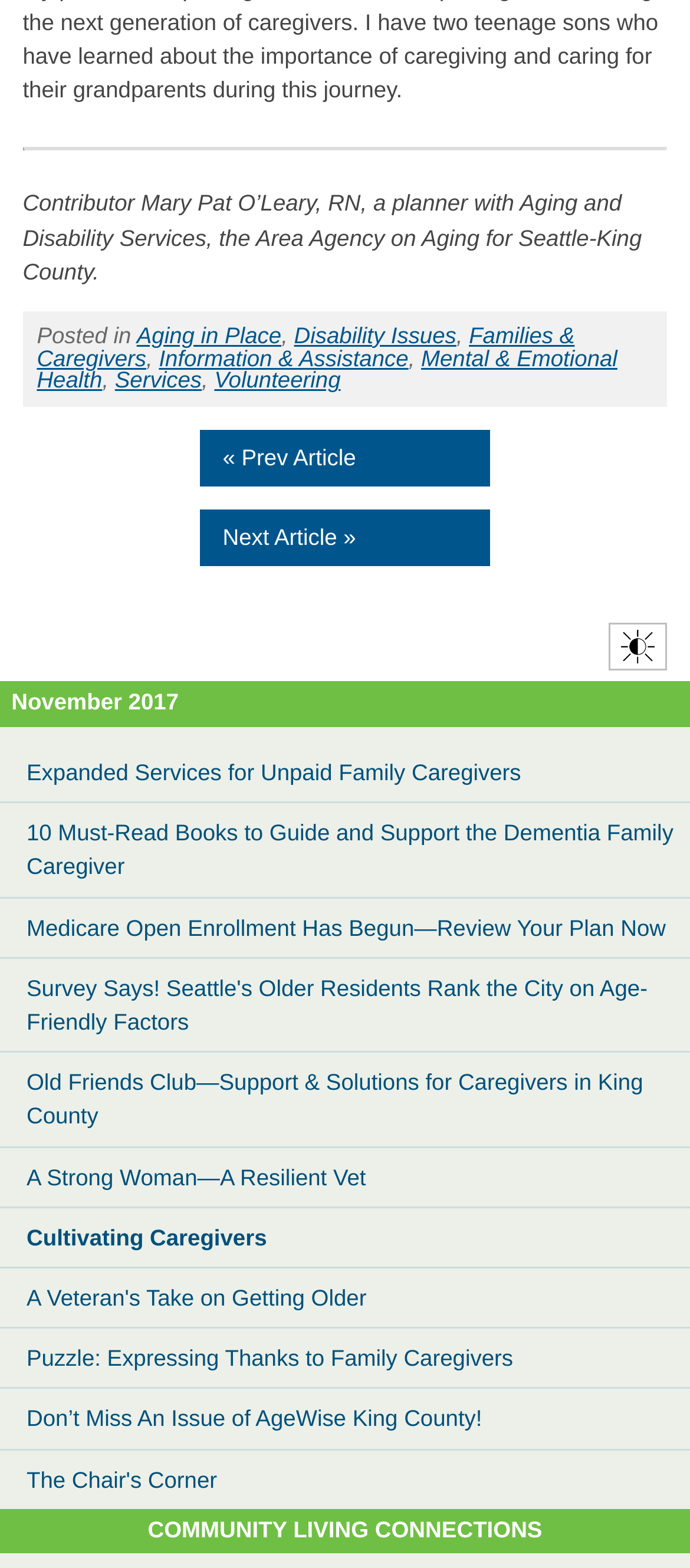Determine the bounding box coordinates of the section I need to click to execute the following instruction: "Read about Aging in Place". Provide the coordinates as four float numbers between 0 and 1, i.e., [left, top, right, bottom].

[0.198, 0.205, 0.408, 0.222]